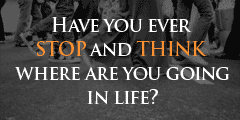What font color is the main text?
Look at the screenshot and provide an in-depth answer.

The caption states that the text is presented in bold white font, with certain keywords highlighted in a vibrant orange.